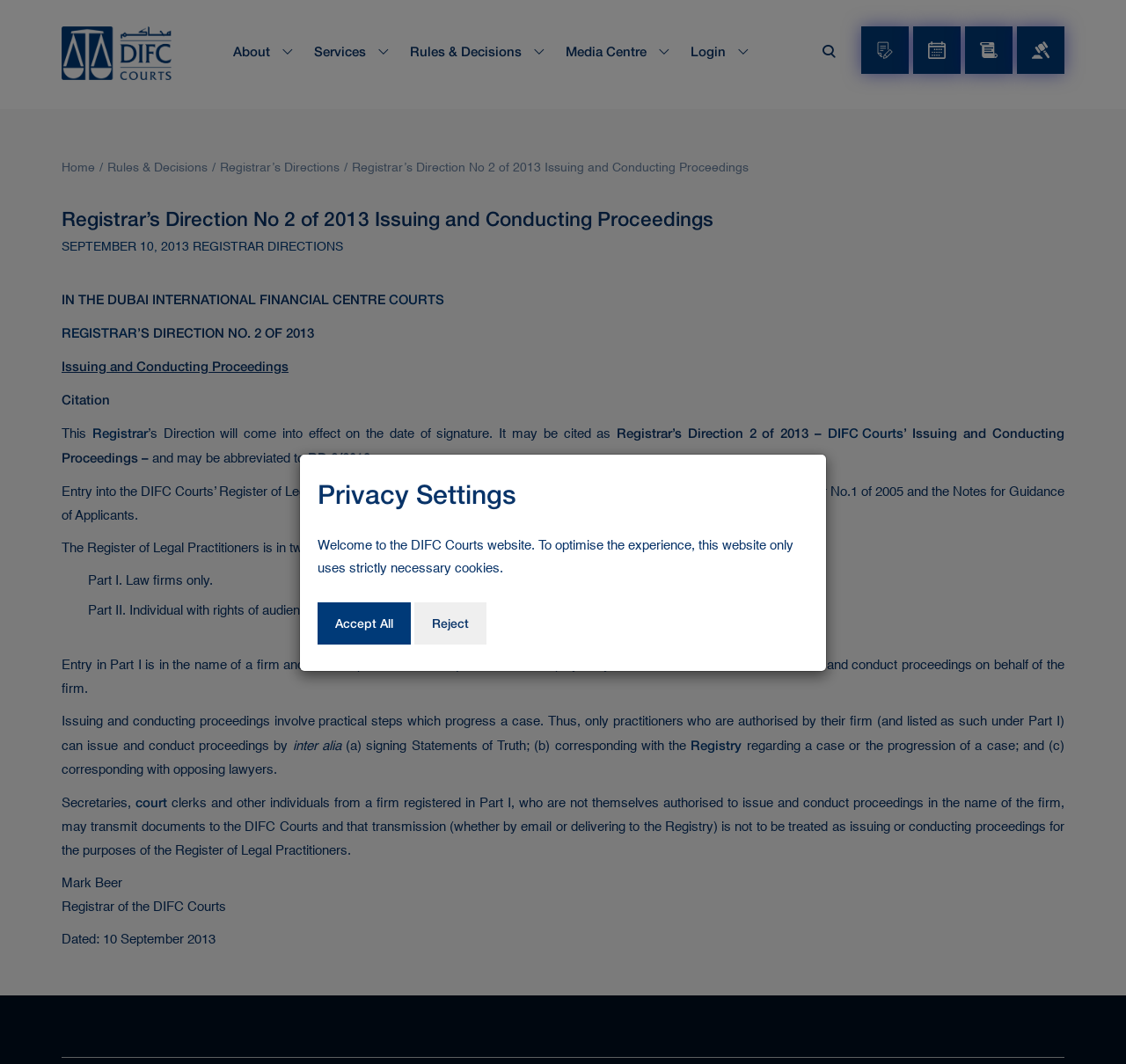Based on the element description Login, identify the bounding box of the UI element in the given webpage screenshot. The coordinates should be in the format (top-left x, top-left y, bottom-right x, bottom-right y) and must be between 0 and 1.

[0.613, 0.062, 0.665, 0.1]